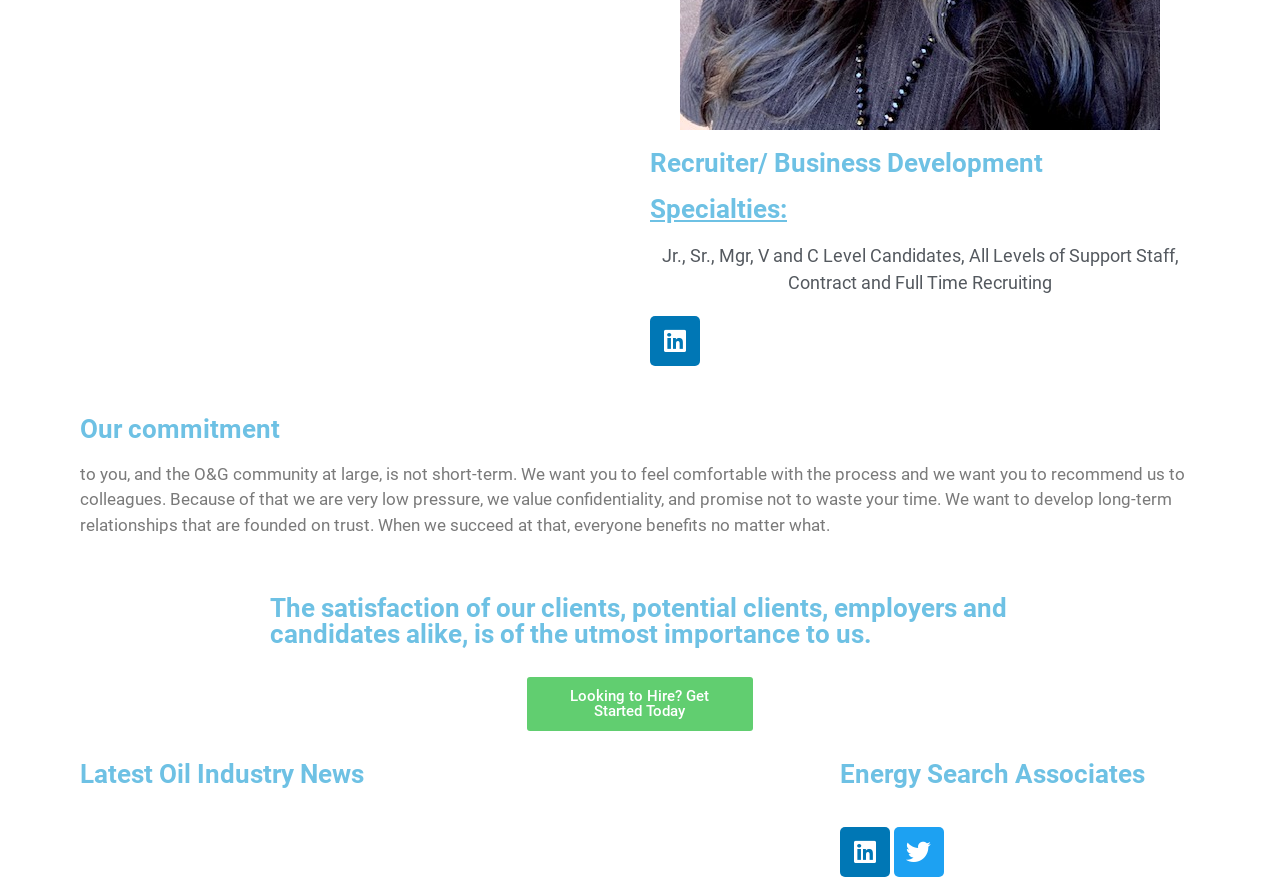Please respond in a single word or phrase: 
What social media platforms is the recruiter on?

Linkedin and Twitter